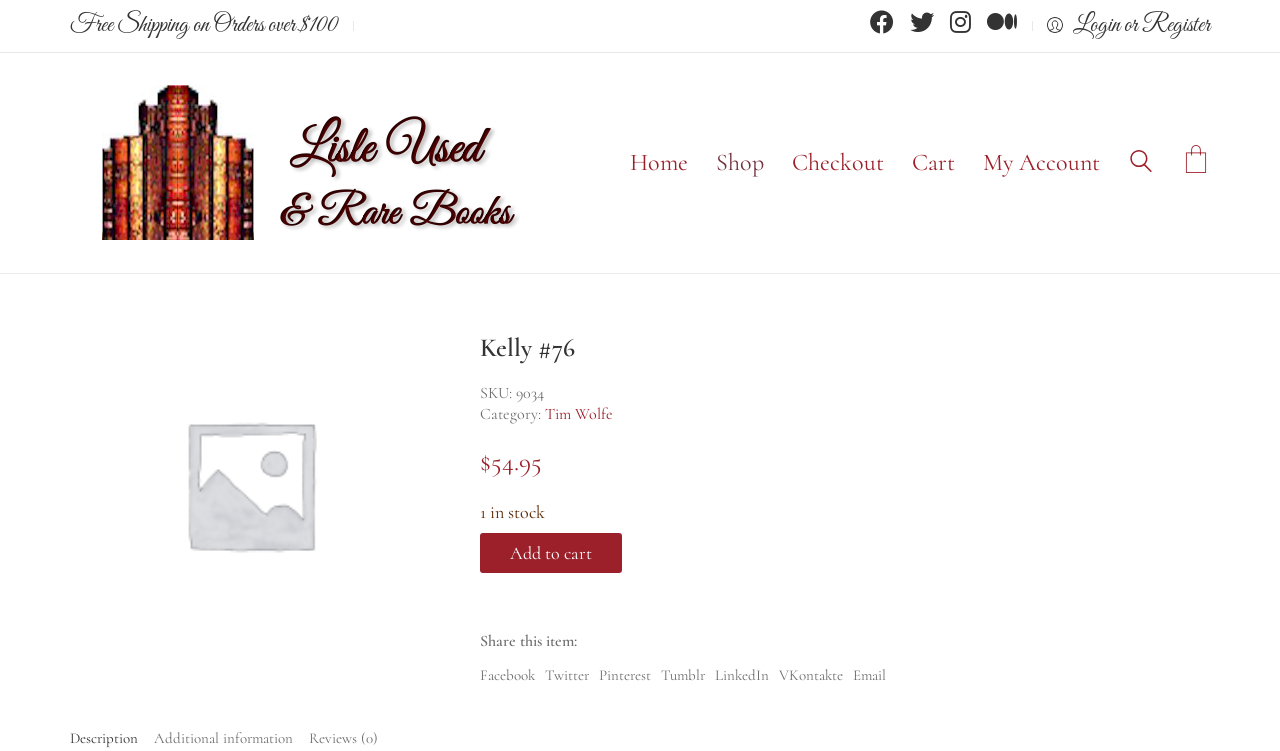What is the price of Kelly #76?
Using the information from the image, give a concise answer in one word or a short phrase.

$54.95